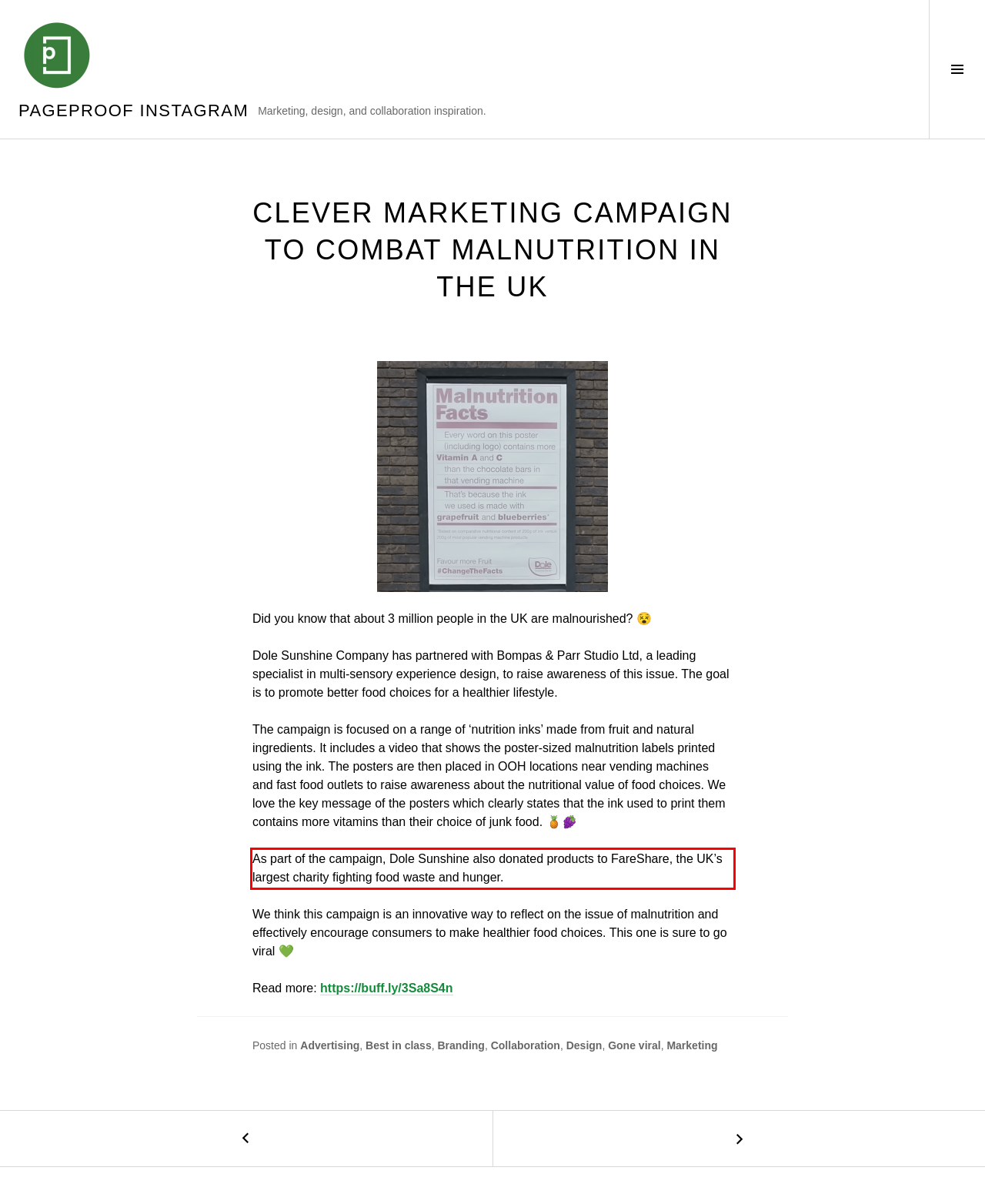Using the provided screenshot of a webpage, recognize and generate the text found within the red rectangle bounding box.

As part of the campaign, Dole Sunshine also donated products to FareShare, the UK’s largest charity fighting food waste and hunger.